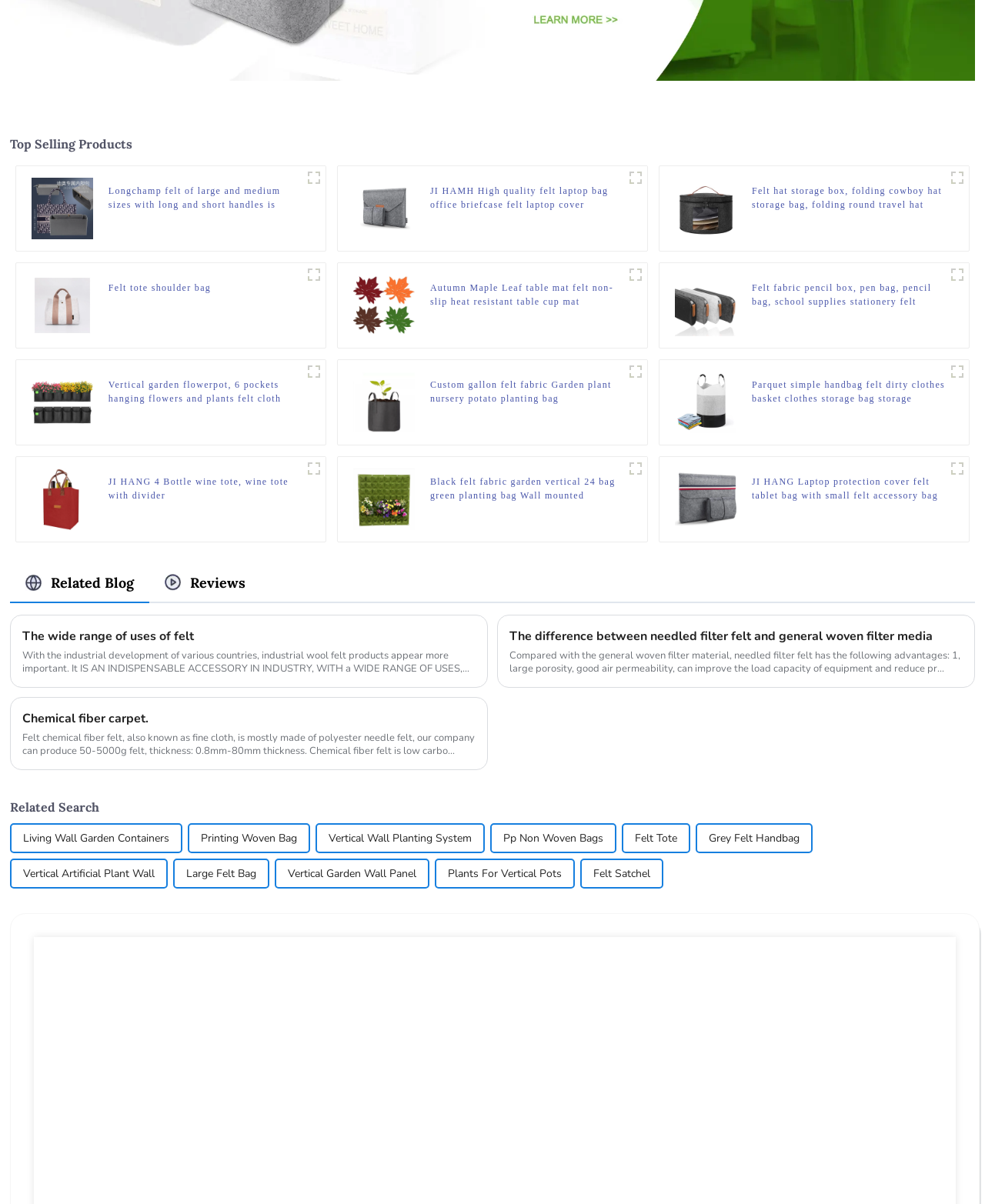Based on the image, please respond to the question with as much detail as possible:
How many products are displayed on the webpage?

The webpage displays 20 products, each represented by a figure element with an image and a link. The products are arranged in a grid layout with 4 rows and 5 columns.